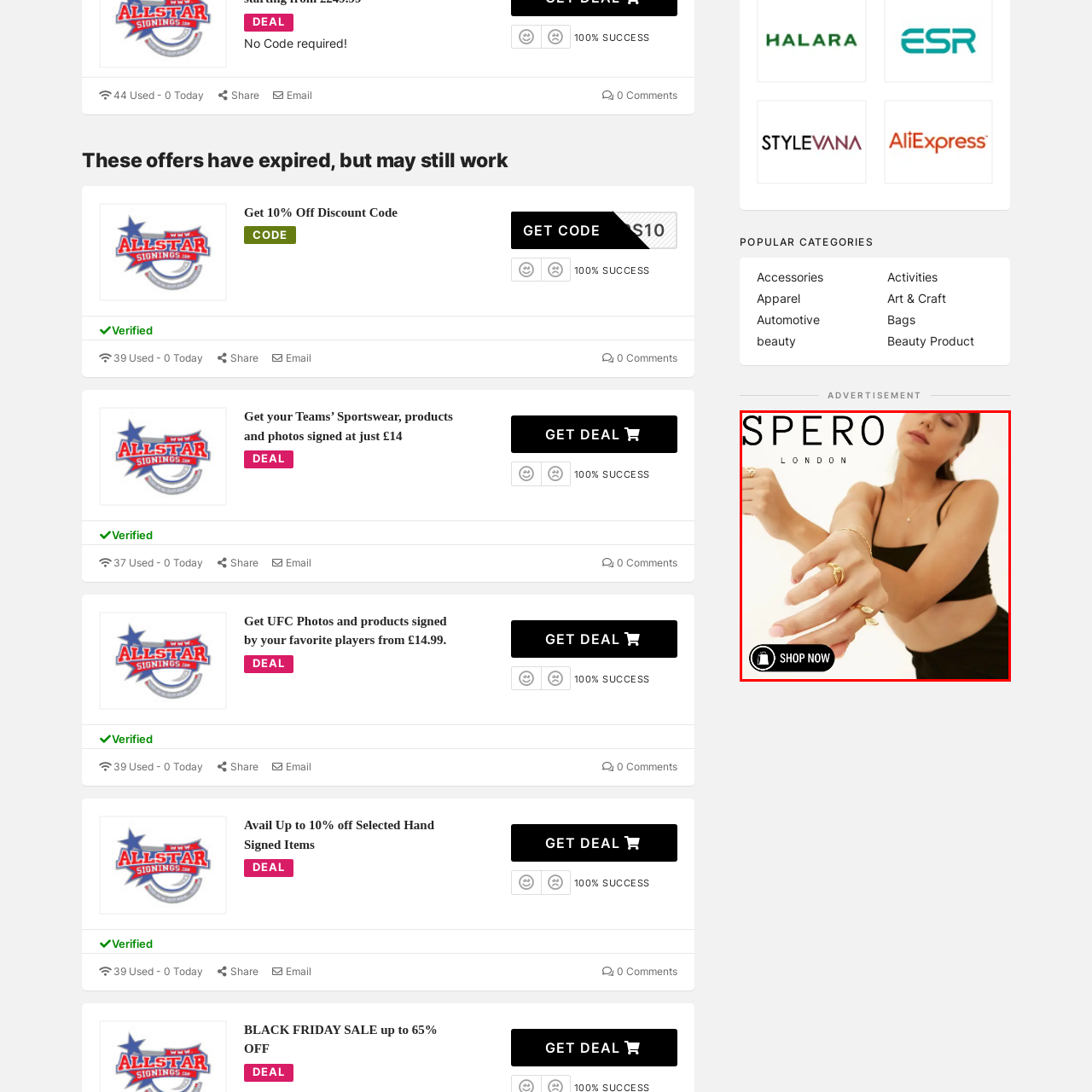Inspect the image bordered by the red bounding box and supply a comprehensive response to the upcoming question based on what you see in the image: What is written above the model's head?

The brand name 'SPERO' is prominently displayed in bold letters above the model's head, with 'LONDON' written in a subtle font beneath it, as described in the caption.